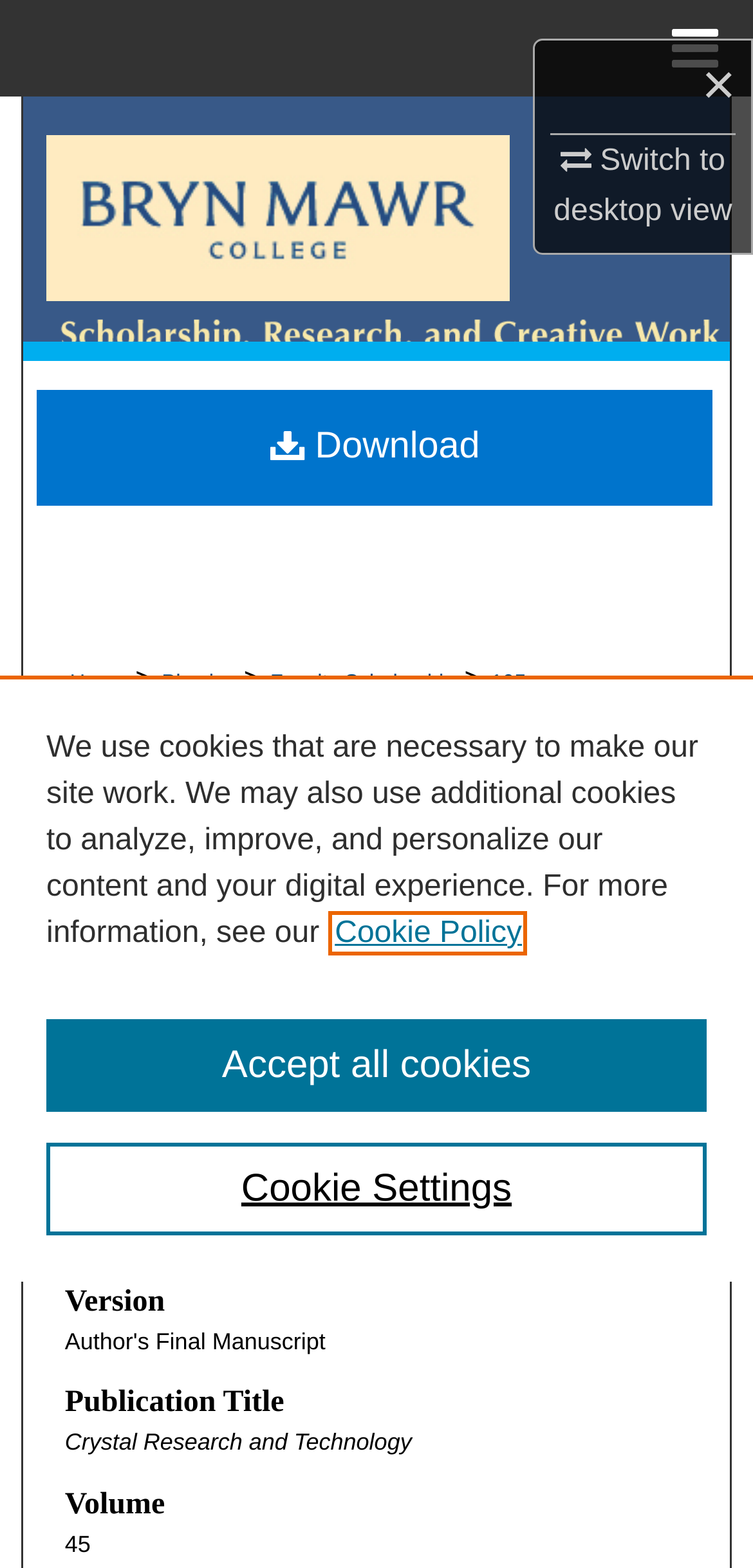Highlight the bounding box coordinates of the region I should click on to meet the following instruction: "Browse Collections".

[0.0, 0.123, 1.0, 0.185]